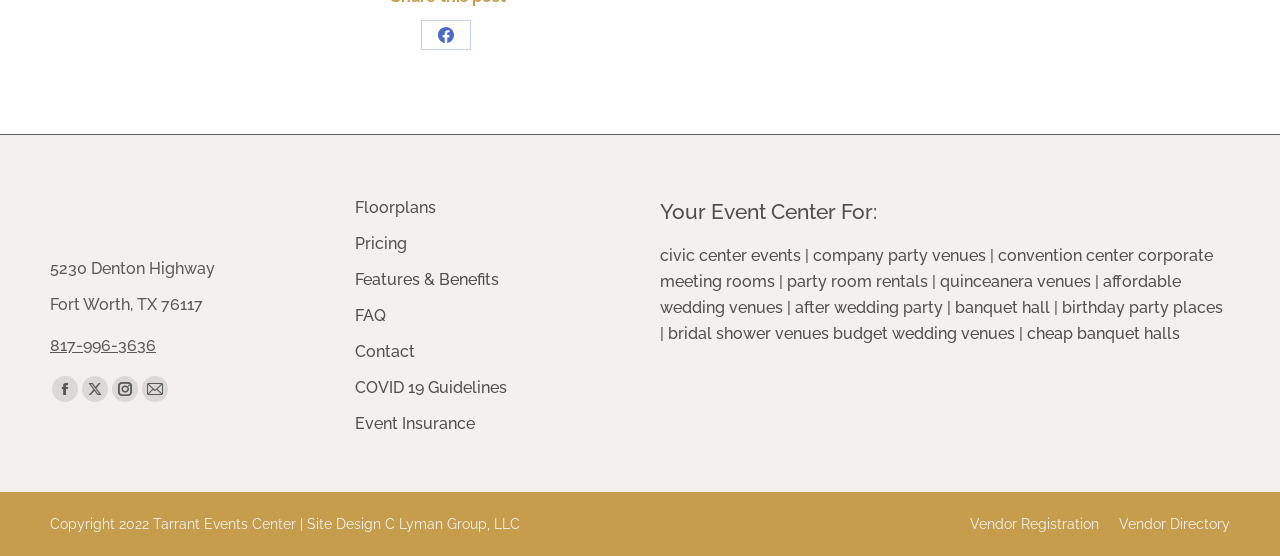Please identify the bounding box coordinates of the element's region that should be clicked to execute the following instruction: "View Floorplans". The bounding box coordinates must be four float numbers between 0 and 1, i.e., [left, top, right, bottom].

[0.277, 0.351, 0.484, 0.415]